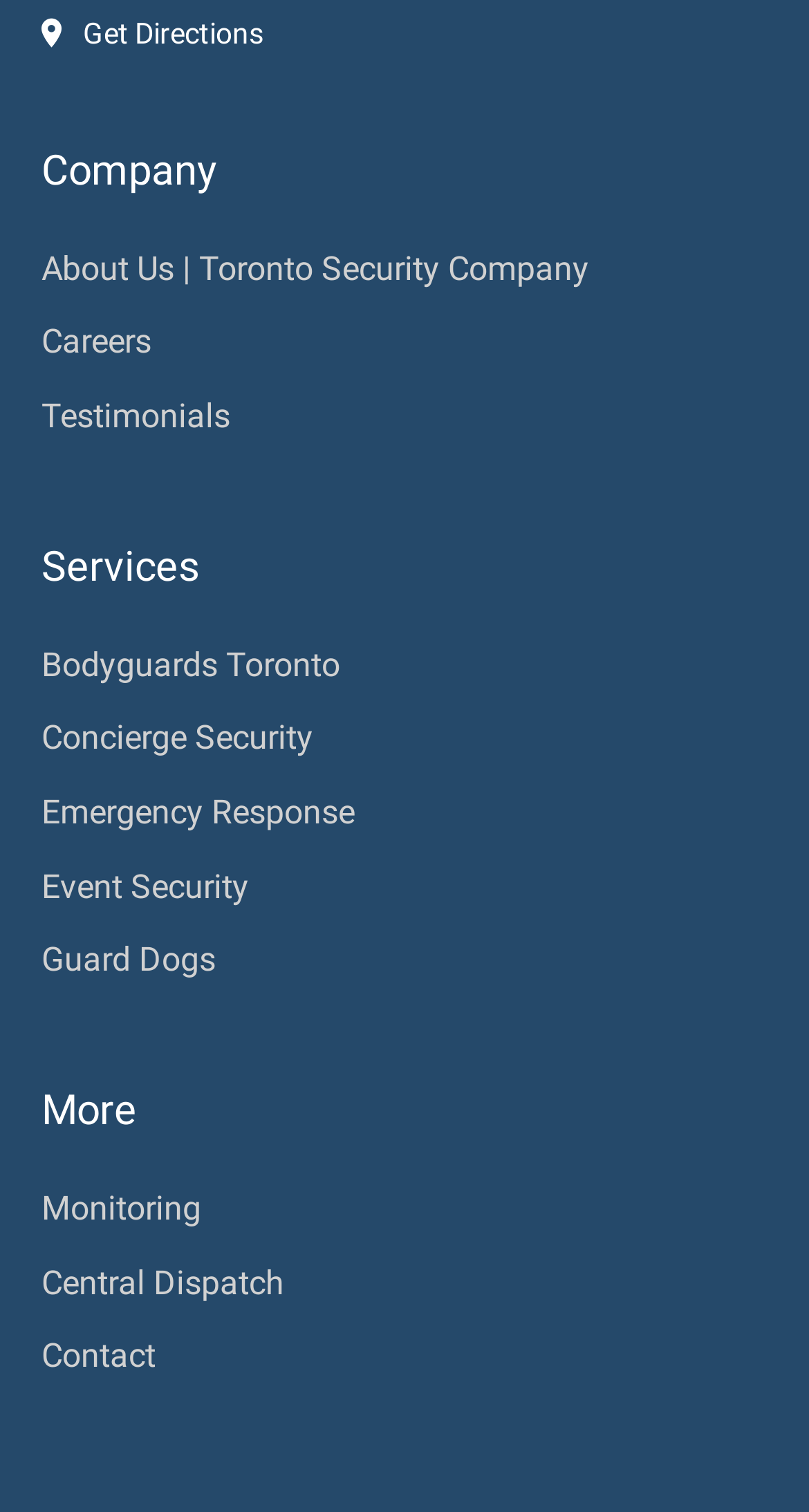Identify the bounding box coordinates of the specific part of the webpage to click to complete this instruction: "Read the 'Privacy policy'".

None